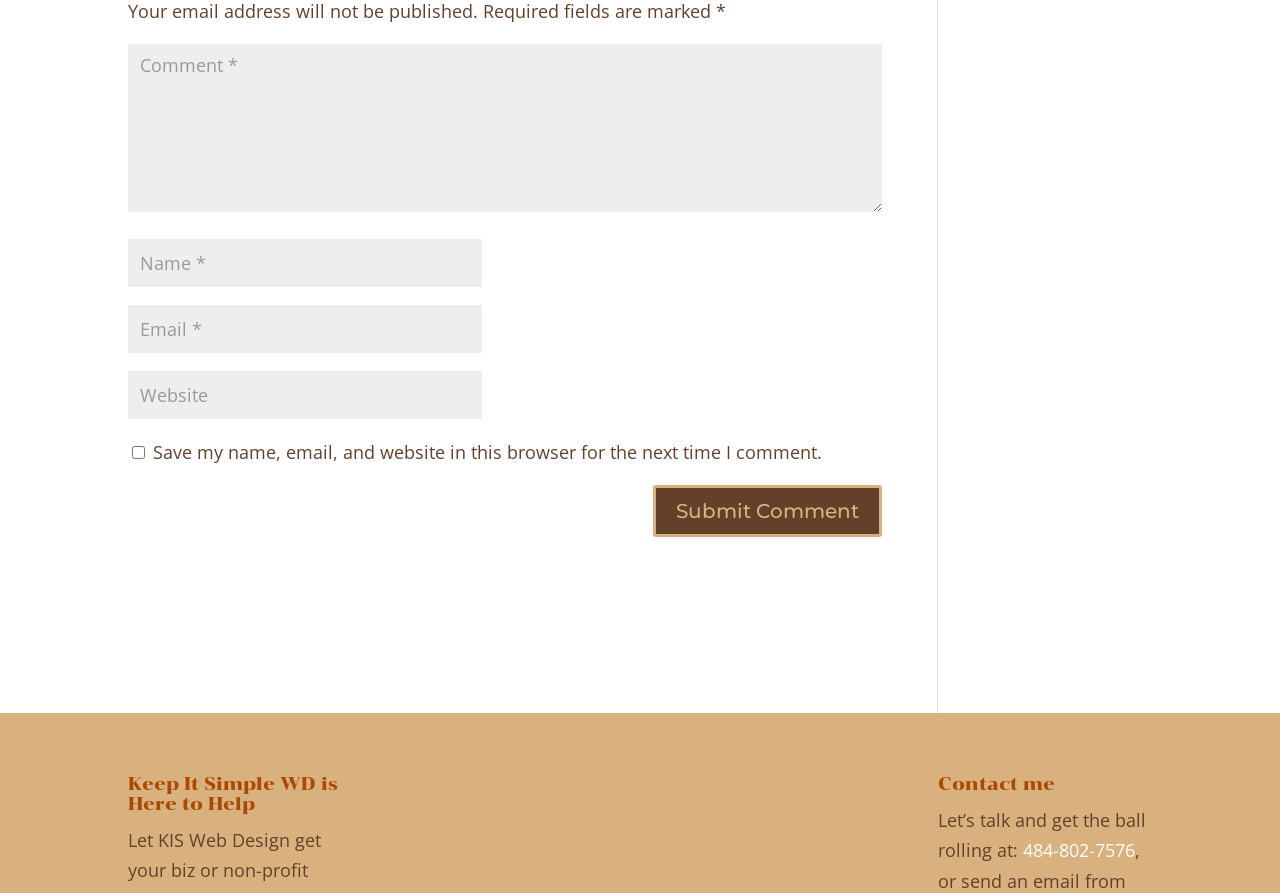Find the bounding box coordinates corresponding to the UI element with the description: "input value="Website" name="url"". The coordinates should be formatted as [left, top, right, bottom], with values as floats between 0 and 1.

[0.1, 0.415, 0.377, 0.469]